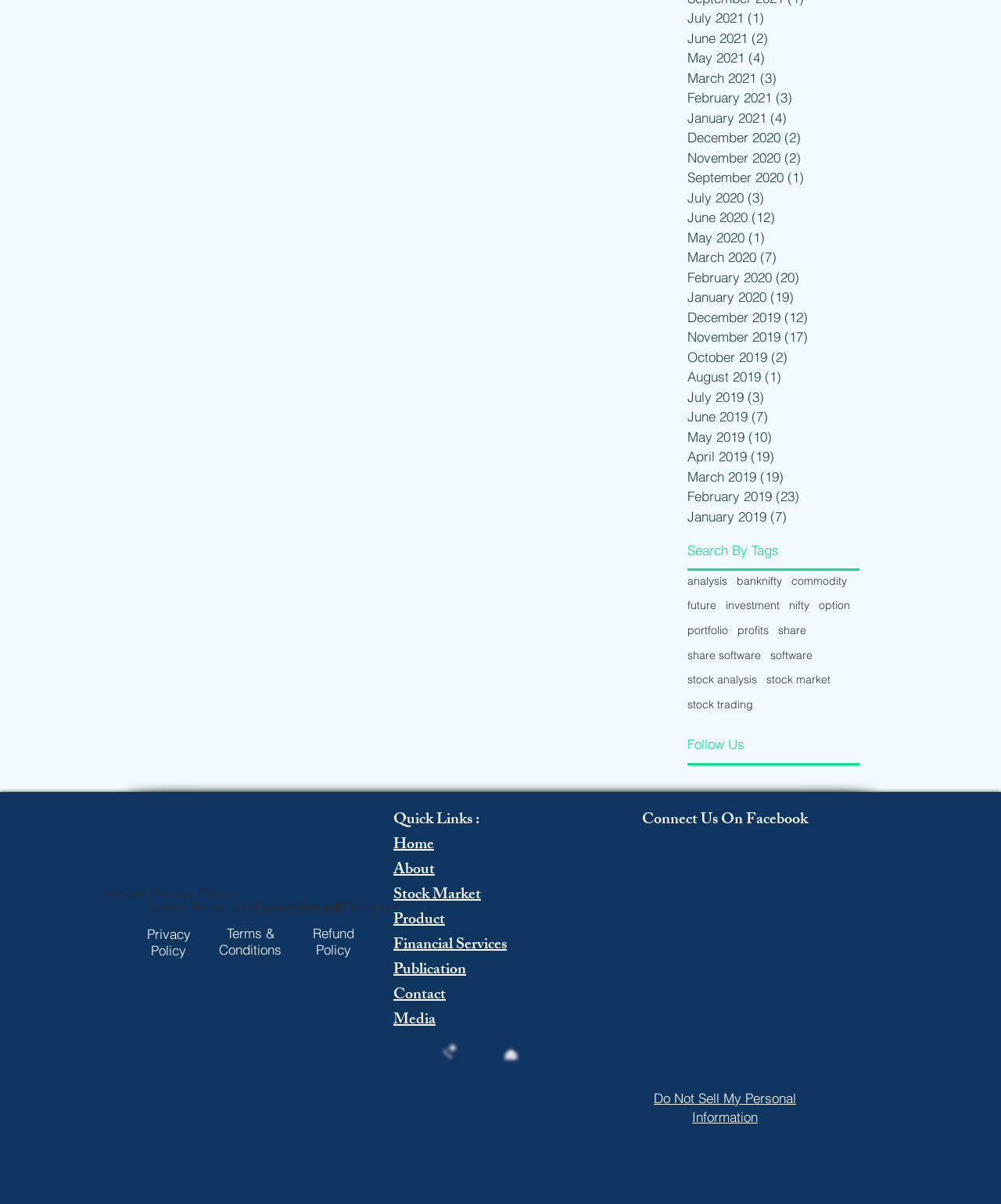Determine the bounding box coordinates in the format (top-left x, top-left y, bottom-right x, bottom-right y). Ensure all values are floating point numbers between 0 and 1. Identify the bounding box of the UI element described by: May 2021 (4) 4 posts

[0.687, 0.04, 0.851, 0.056]